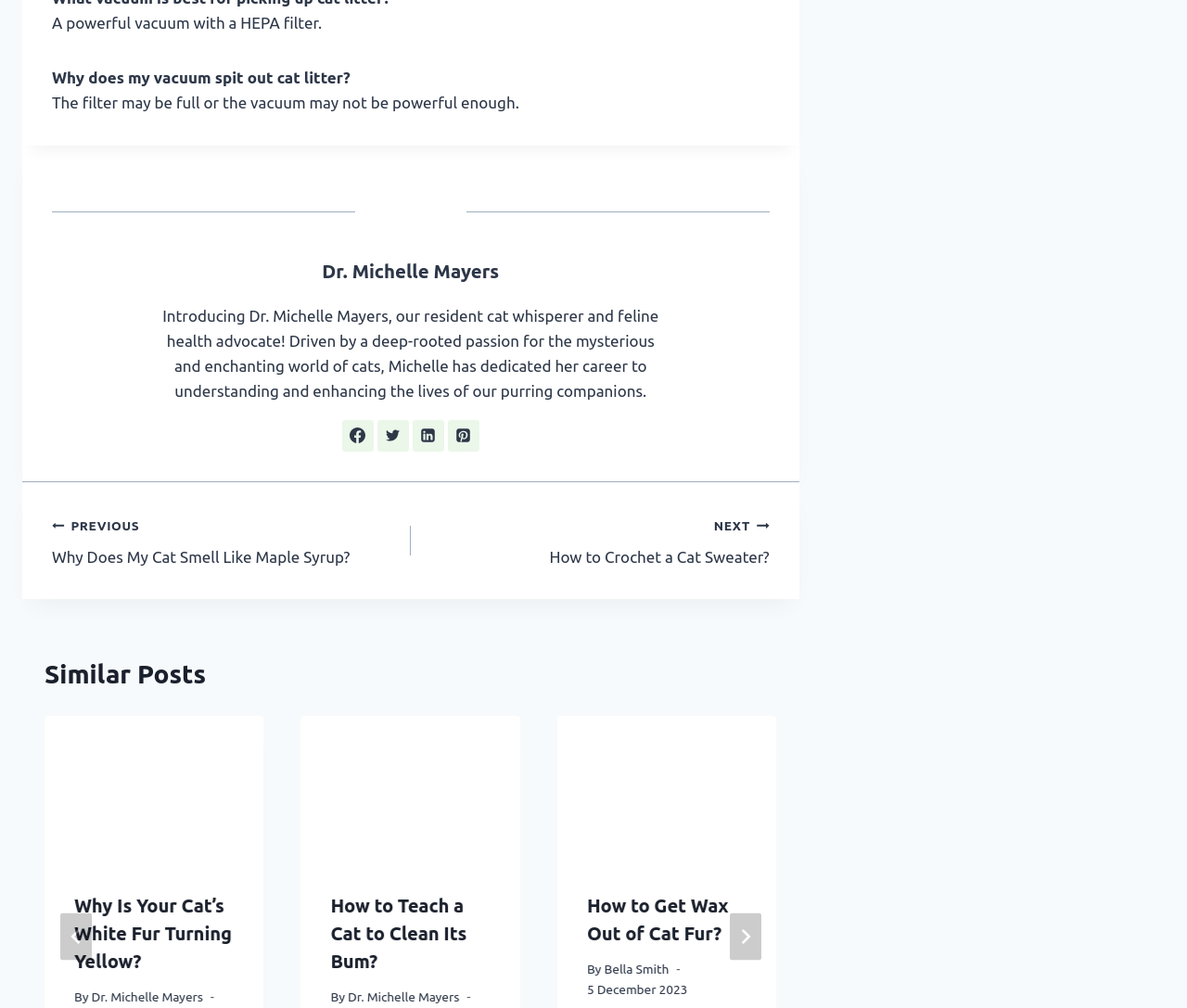Please determine the bounding box coordinates for the element with the description: "aria-label="Go to last slide"".

[0.051, 0.906, 0.077, 0.952]